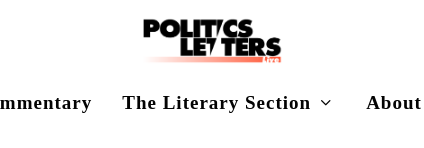Describe the important features and context of the image with as much detail as possible.

The image features the logo of "Politics/Letters Live," a prominent platform dedicated to discussing political and literary issues. The logo is presented in a bold, modern font, emphasizing the words "POLITICS" and "LETTERS." The design incorporates a sleek aesthetic, with a striking color scheme that captures attention. This logo symbolizes the intersection of political discourse and literary exploration, inviting readers to engage with thought-provoking commentary and insightful articles. Positioned at the top of the webpage, it serves as a focal point for navigation and brand identity within the context of the site's offerings.